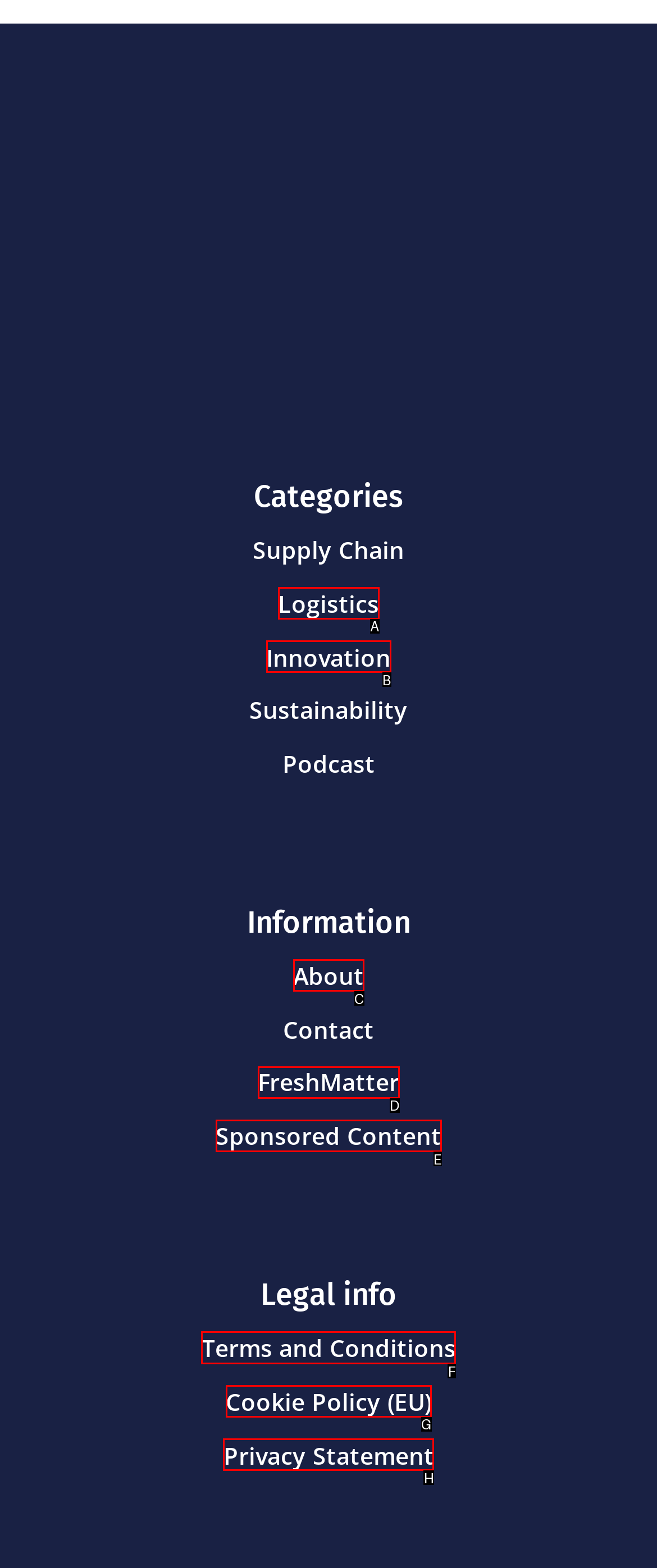Please indicate which HTML element to click in order to fulfill the following task: Check terms and conditions Respond with the letter of the chosen option.

F